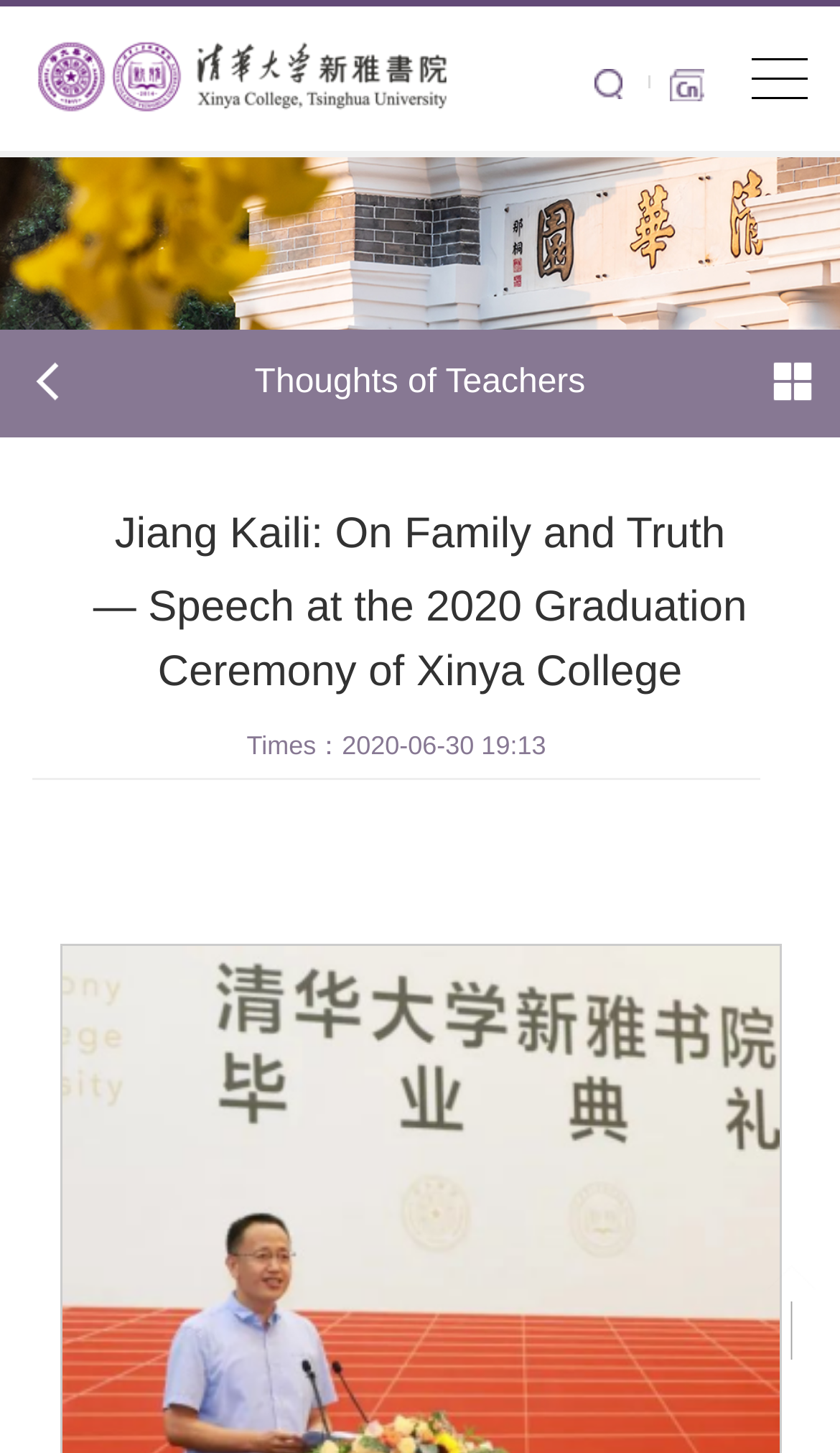What is the language of the webpage?
Refer to the image and provide a concise answer in one word or phrase.

English